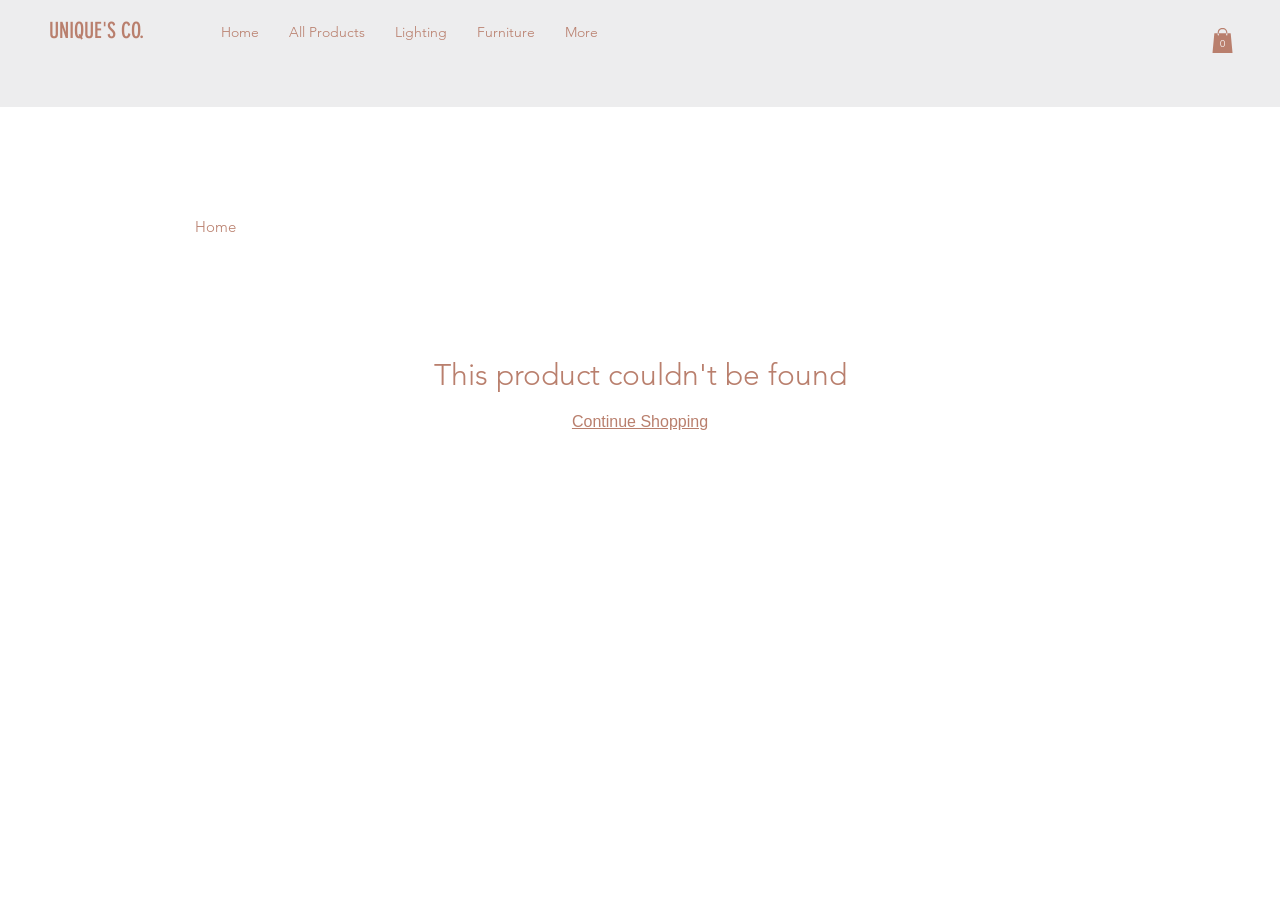What are the categories of products available?
Please provide a detailed and thorough answer to the question.

The categories of products available can be found in the navigation section of the webpage, where there are links to 'Home', 'All Products', 'Lighting', 'Furniture', and 'More'.